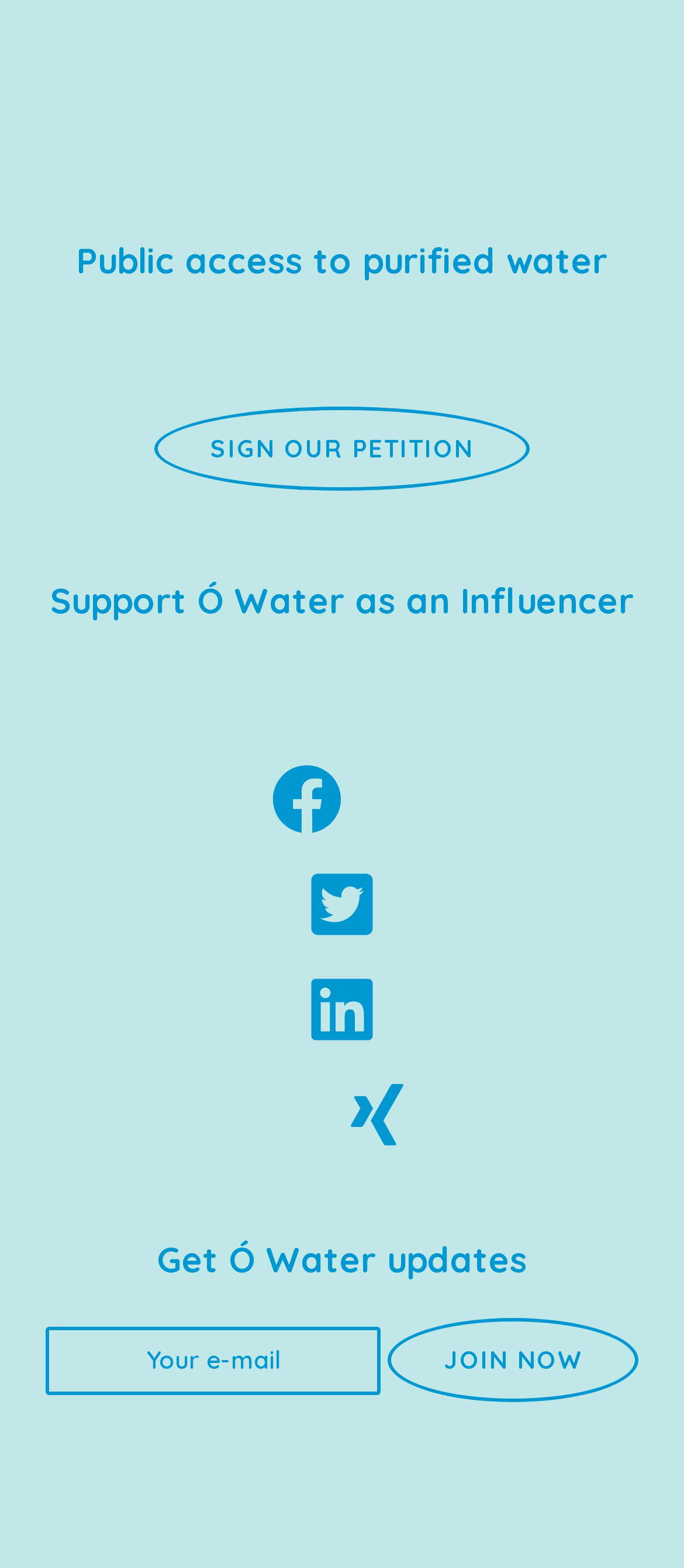Please find the bounding box coordinates of the clickable region needed to complete the following instruction: "Get Ó Water updates". The bounding box coordinates must consist of four float numbers between 0 and 1, i.e., [left, top, right, bottom].

[0.051, 0.789, 0.949, 0.818]